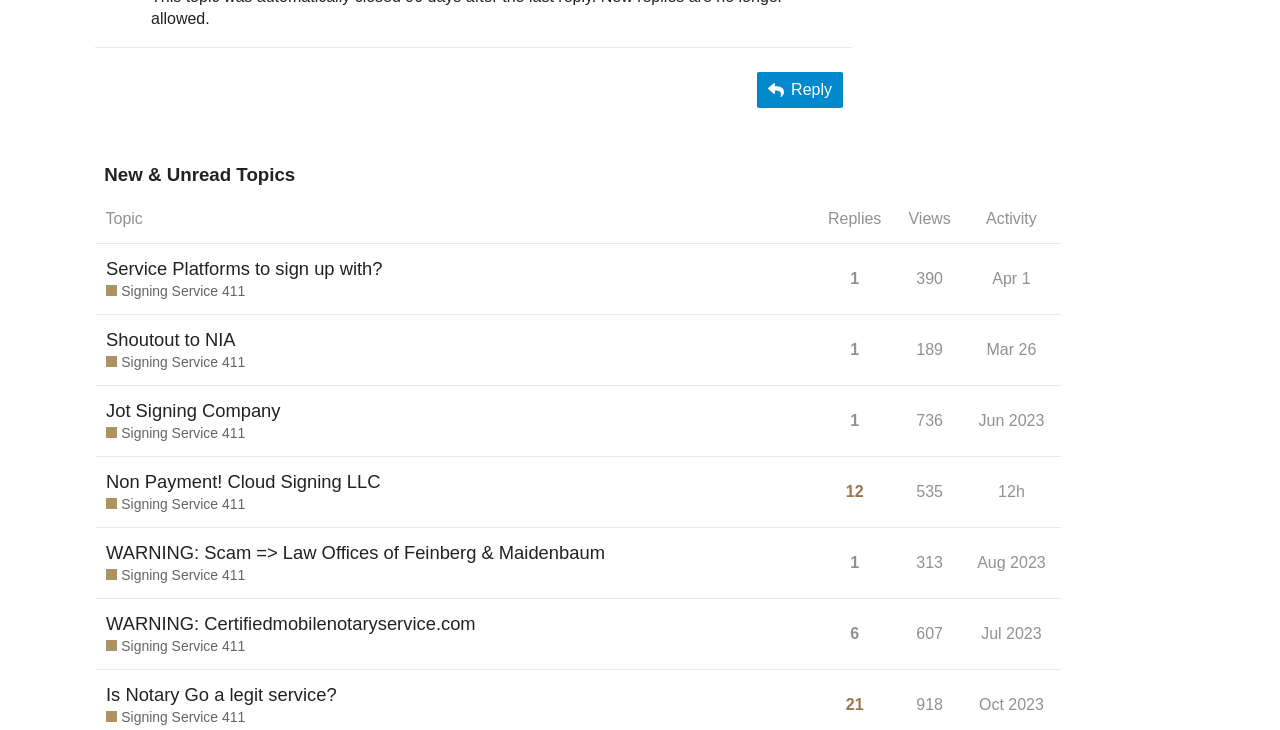What is the date of the topic 'Non Payment! Cloud Signing LLC Signing Service 411'?
Use the screenshot to answer the question with a single word or phrase.

Jun 2023